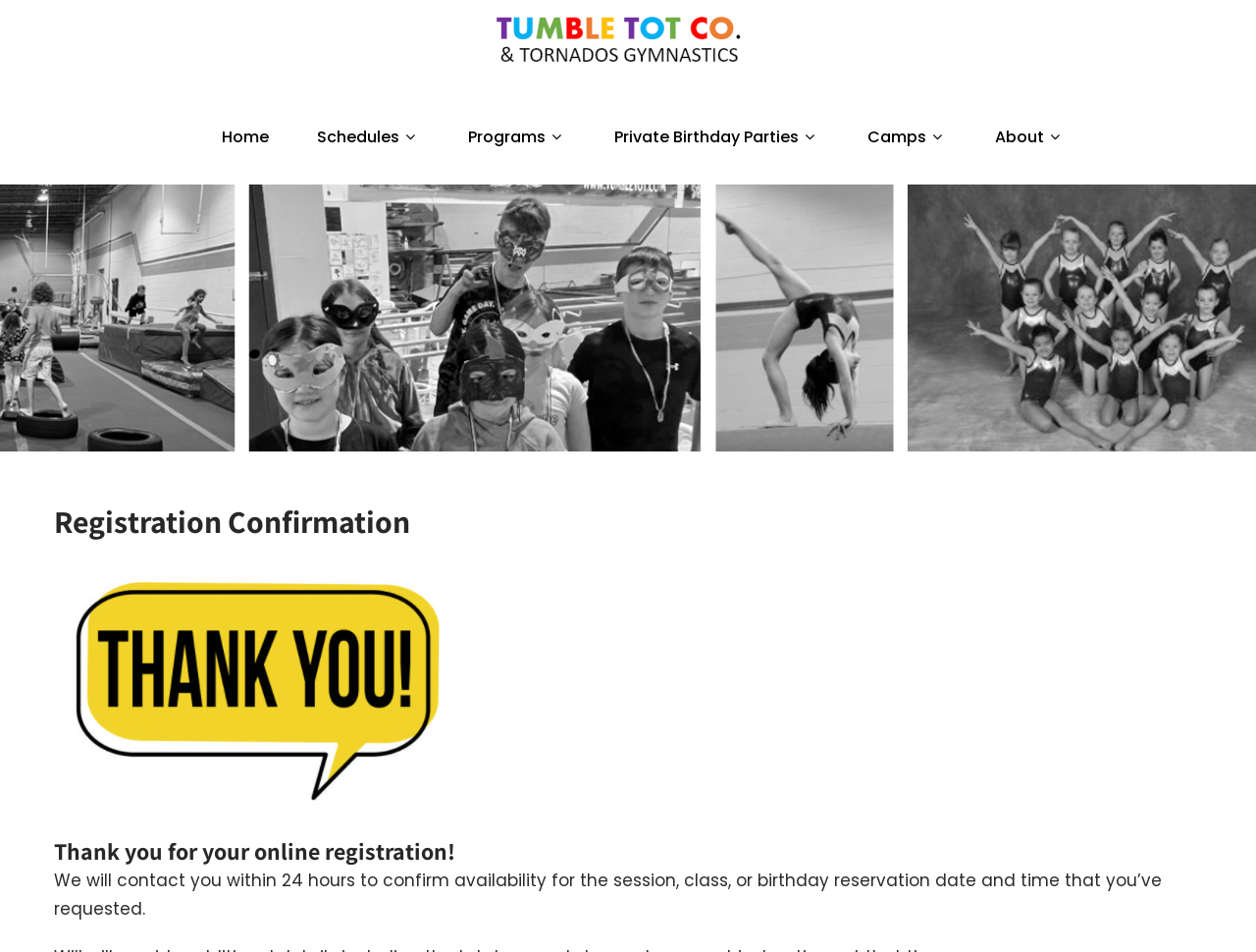Describe every aspect of the webpage comprehensively.

The webpage is titled "Registration Confirmation – Tumbletot". At the top left, there is a logo image with a link to "Tumbletot". Below the logo, there is a navigation menu with six links: "Home", "Schedules", "Programs", "Private Birthday Parties", "Camps", and "About". These links are aligned horizontally and take up the top section of the page.

Below the navigation menu, there is a large heading that reads "Registration Confirmation". Underneath this heading, there is a figure, which is likely an image or icon. 

Further down the page, there is another heading that says "Thank you for your online registration!". Below this heading, there is a paragraph of text that explains that the website will contact the user within 24 hours to confirm availability for the requested session, class, or birthday reservation date and time. This text is located near the bottom of the page.